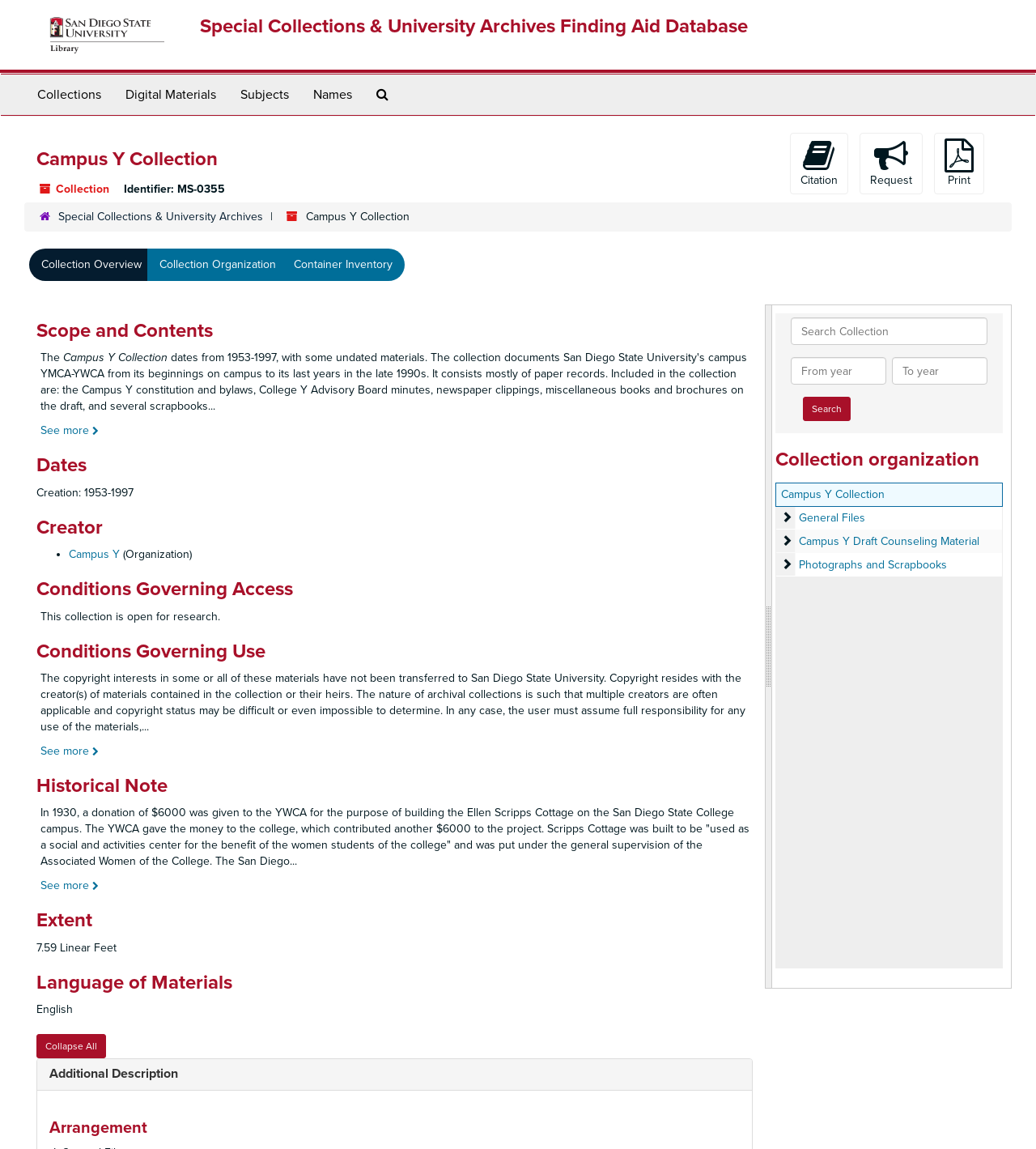What is the name of the organization that created the collection?
Can you offer a detailed and complete answer to this question?

The name of the organization that created the collection can be found in the section 'Creator' where it is stated as 'Campus Y (Organization)'.